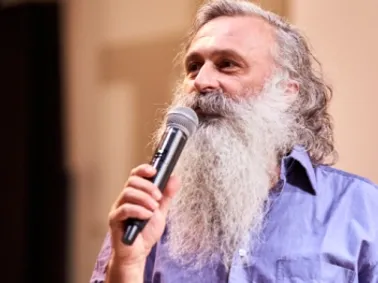Is the background of the image a plain color?
Using the image, elaborate on the answer with as much detail as possible.

The caption suggests that the background of the image is a public speaking environment, which implies that there may be some visual elements or decorations in the background, rather than a plain color.